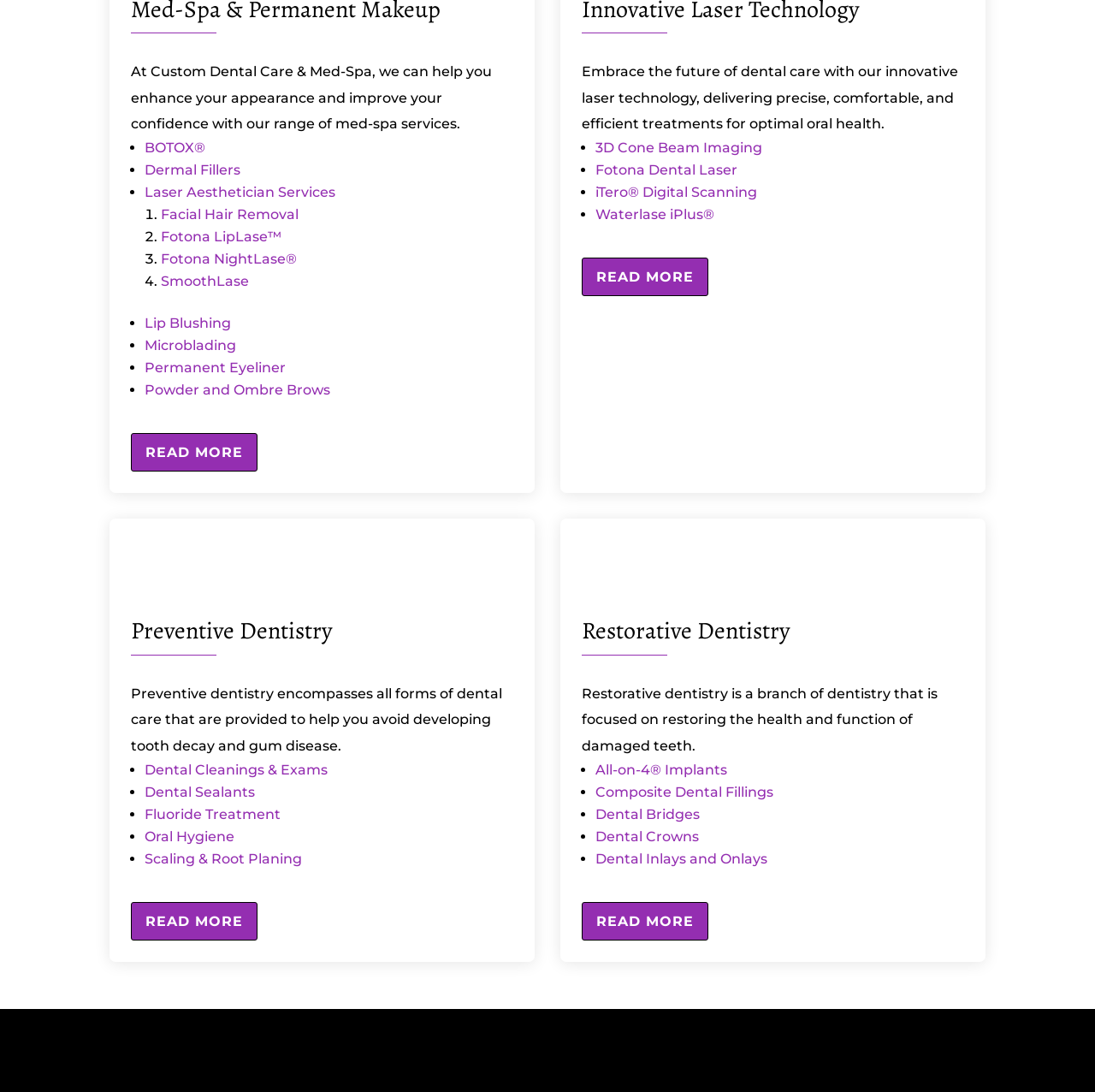Respond with a single word or phrase for the following question: 
What is included in Preventive Dentistry?

Dental Cleanings & Exams